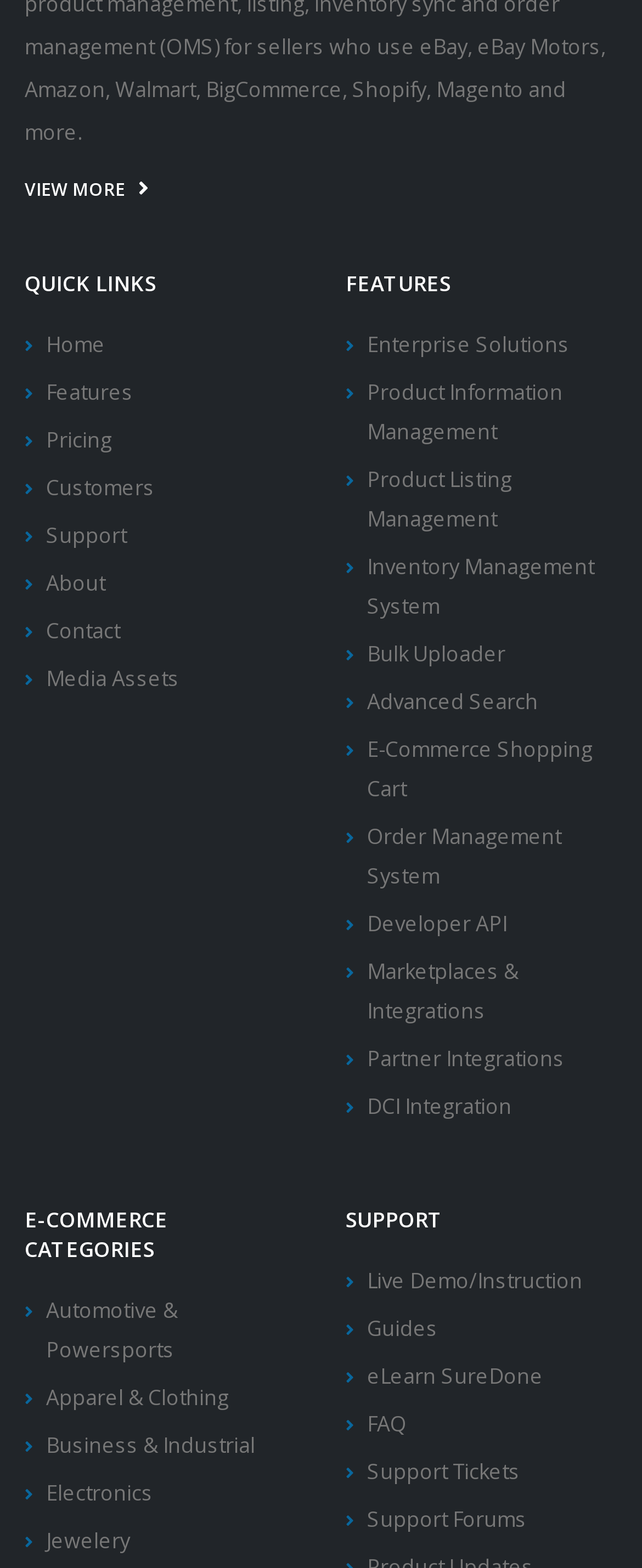Please identify the coordinates of the bounding box that should be clicked to fulfill this instruction: "Explore audiologists in Plano, TX".

None